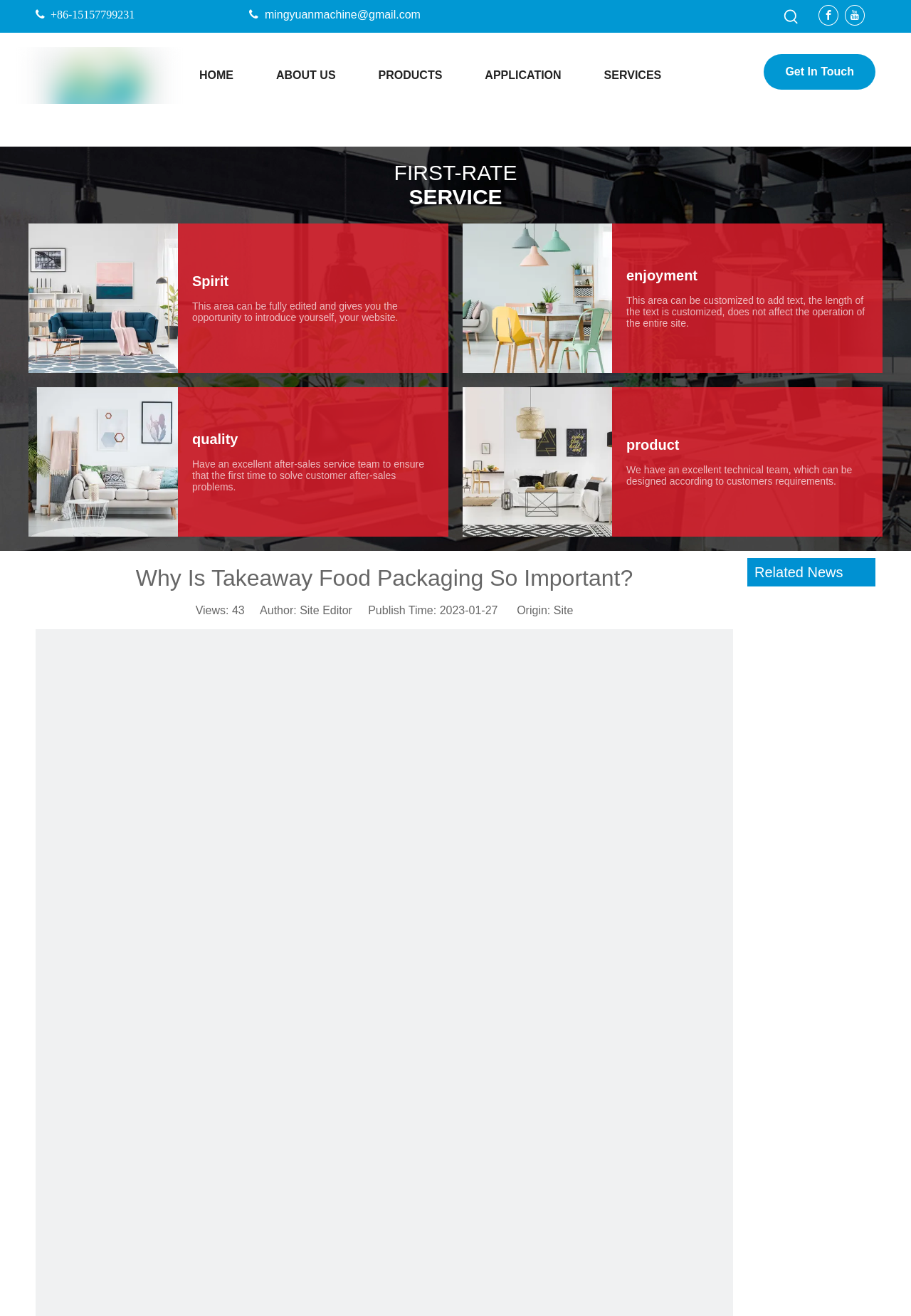Determine the coordinates of the bounding box that should be clicked to complete the instruction: "Click the Facebook link". The coordinates should be represented by four float numbers between 0 and 1: [left, top, right, bottom].

[0.898, 0.003, 0.92, 0.02]